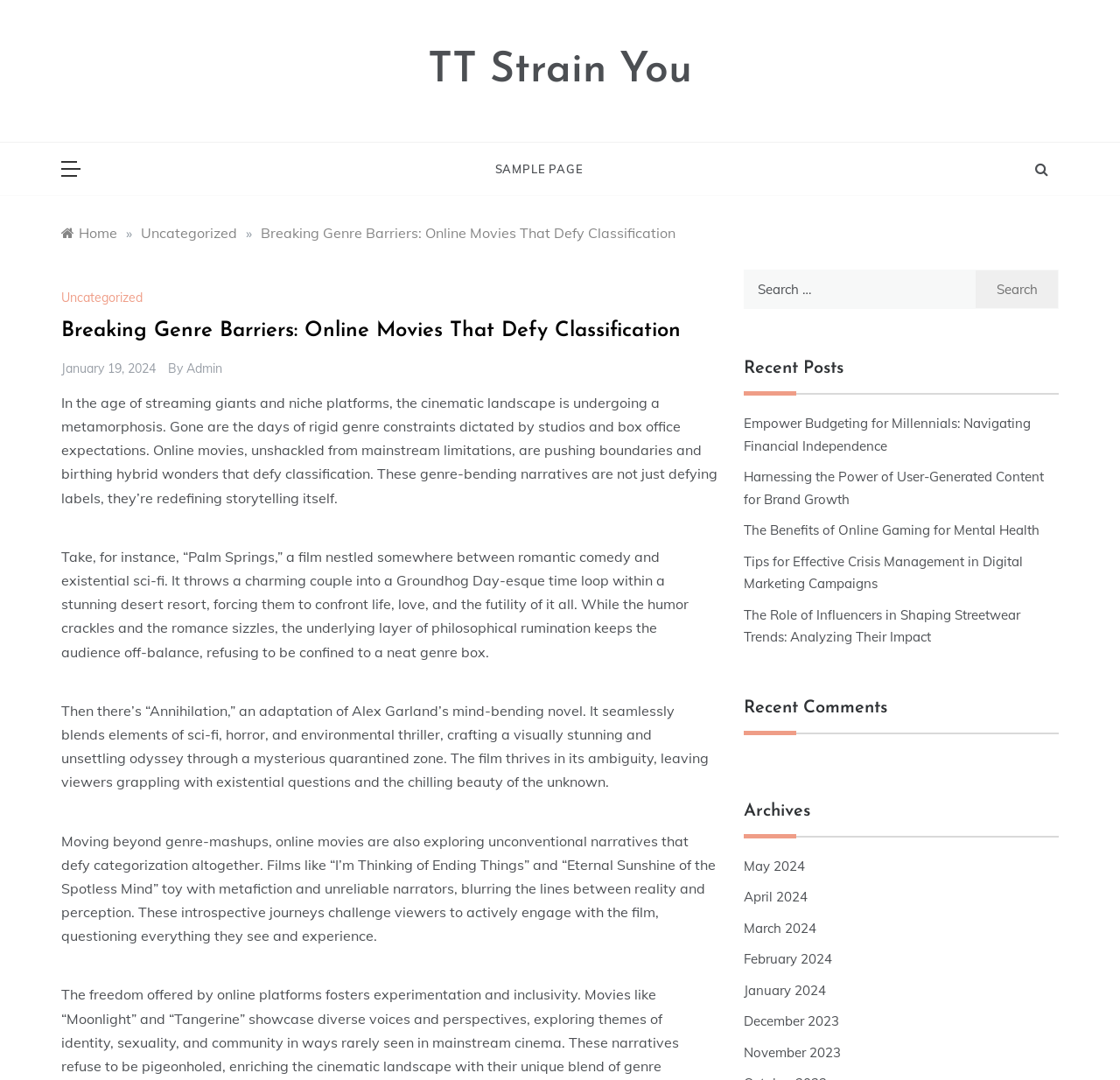Please identify the coordinates of the bounding box that should be clicked to fulfill this instruction: "View the 'Recent Posts'".

[0.664, 0.319, 0.945, 0.366]